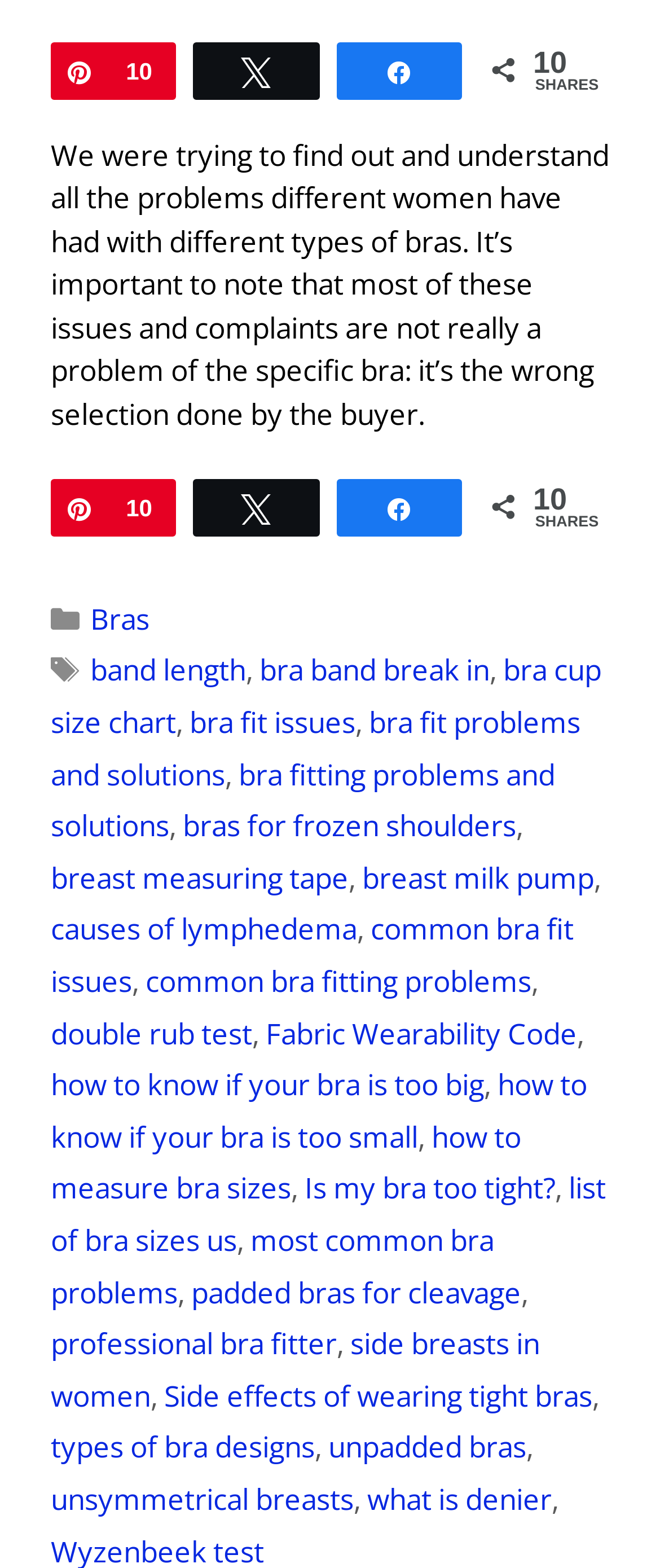Provide the bounding box coordinates of the section that needs to be clicked to accomplish the following instruction: "Explore 'types of bra designs'."

[0.077, 0.91, 0.477, 0.935]